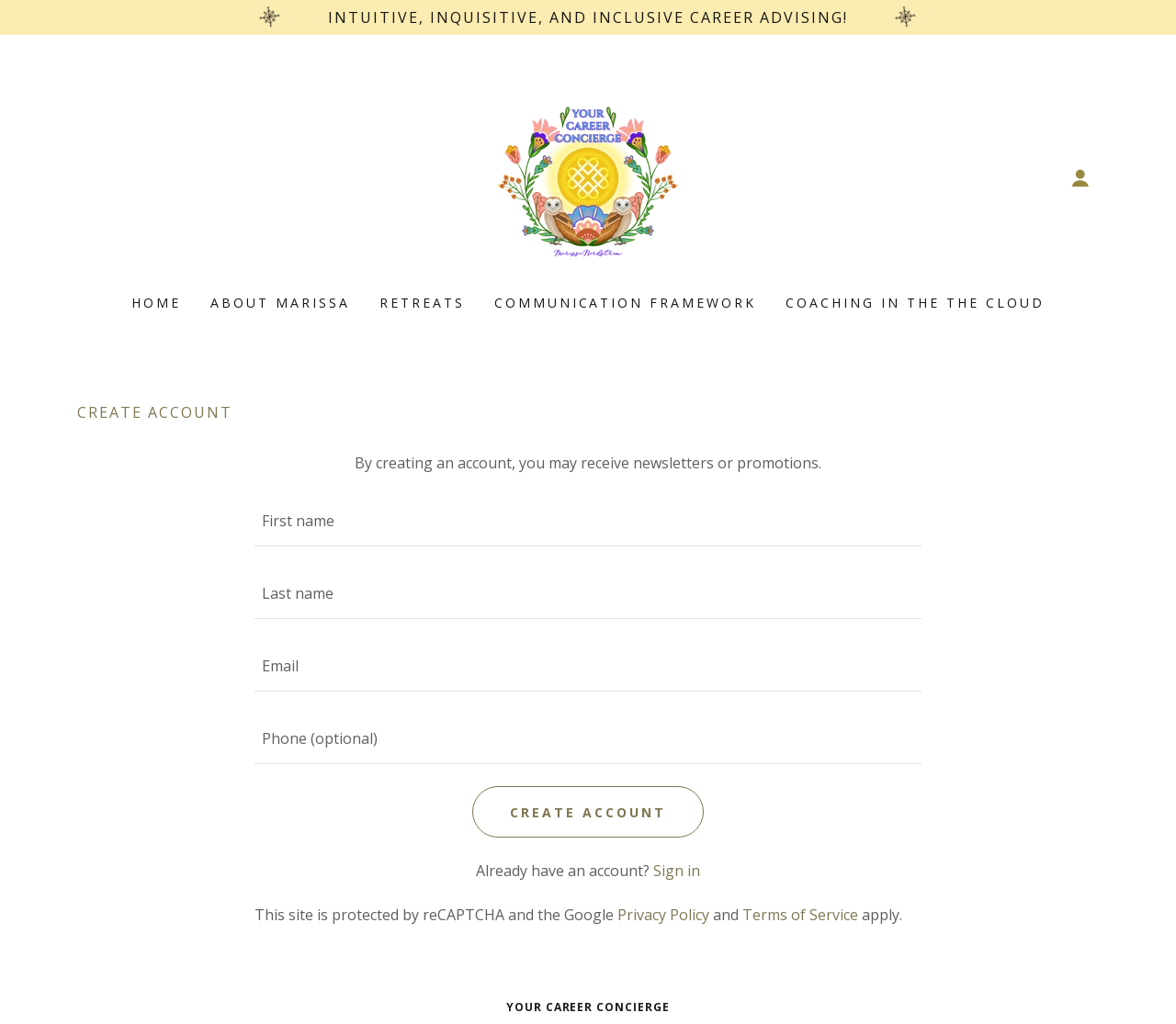Locate the bounding box coordinates of the area you need to click to fulfill this instruction: 'Click the 'Sign in' link'. The coordinates must be in the form of four float numbers ranging from 0 to 1: [left, top, right, bottom].

[0.555, 0.841, 0.595, 0.86]